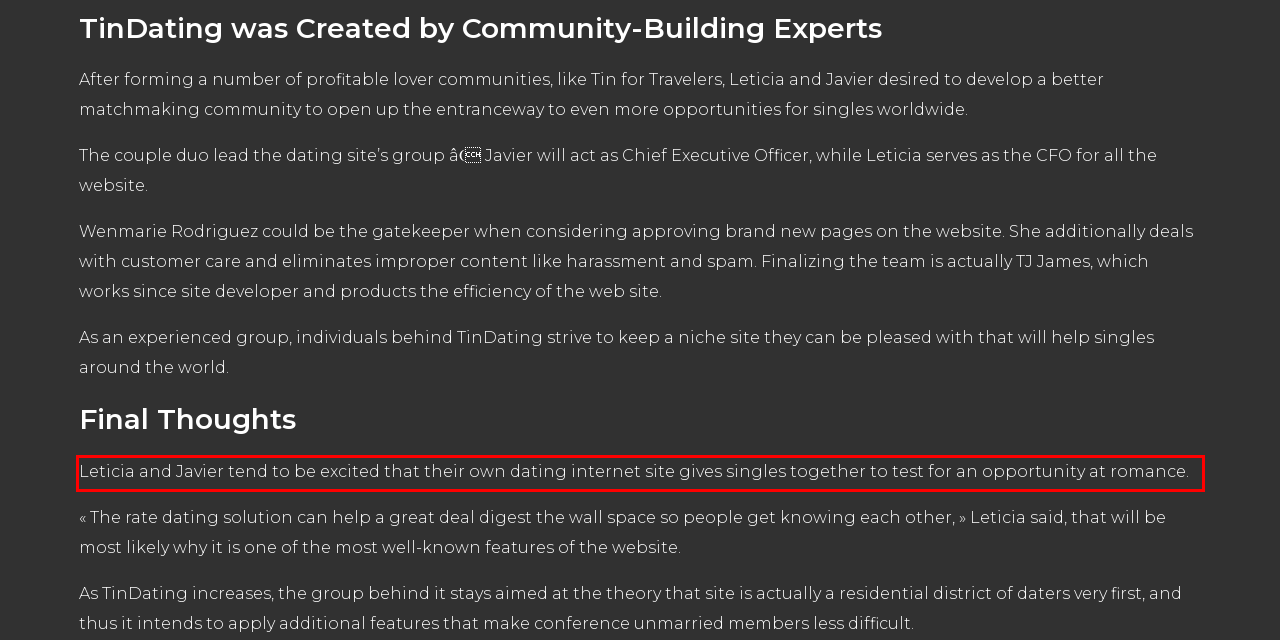Identify and extract the text within the red rectangle in the screenshot of the webpage.

Leticia and Javier tend to be excited that their own dating internet site gives singles together to test for an opportunity at romance.